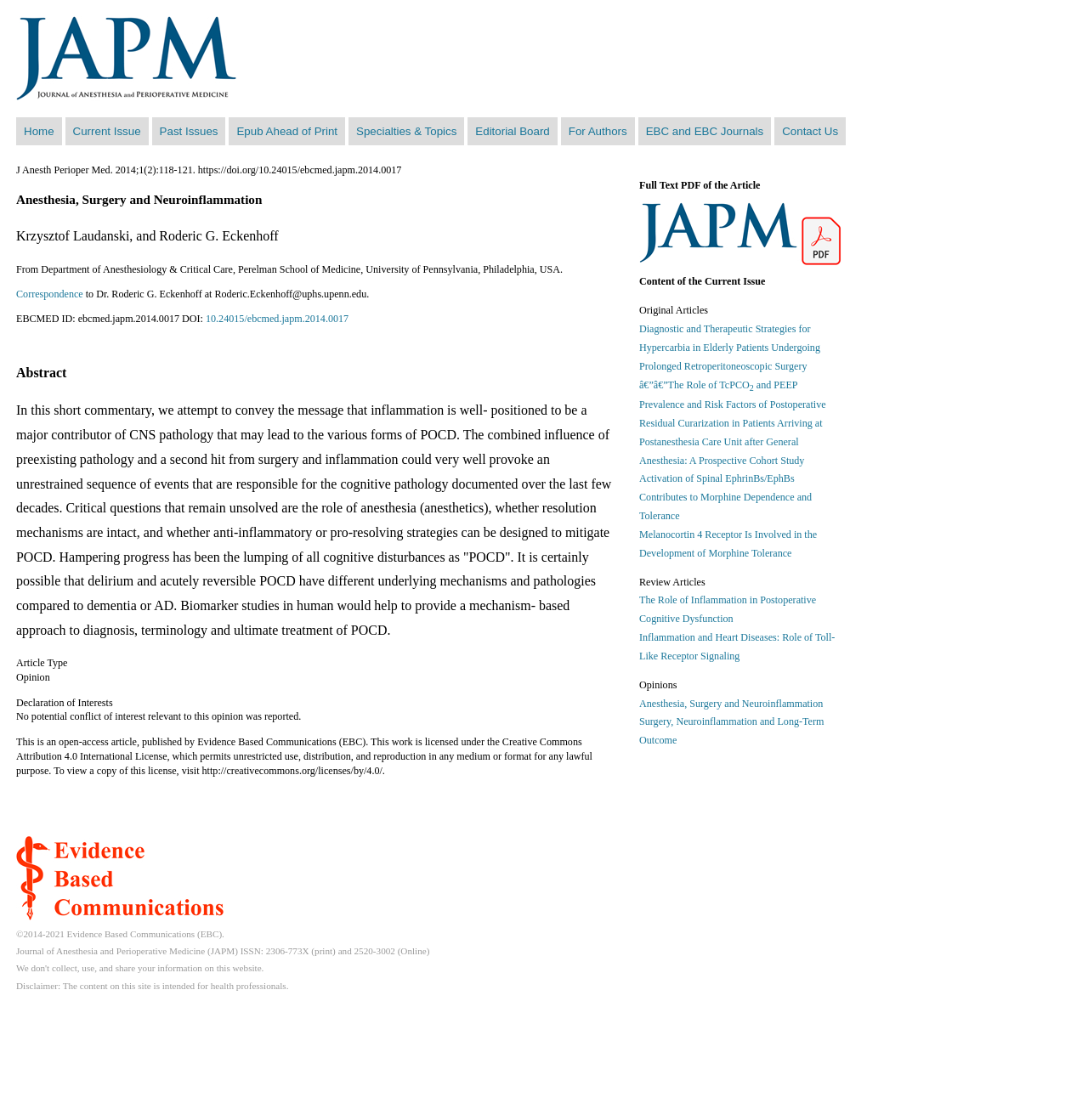Who are the authors of the article?
Using the picture, provide a one-word or short phrase answer.

Krzysztof Laudanski, and Roderic G. Eckenhoff